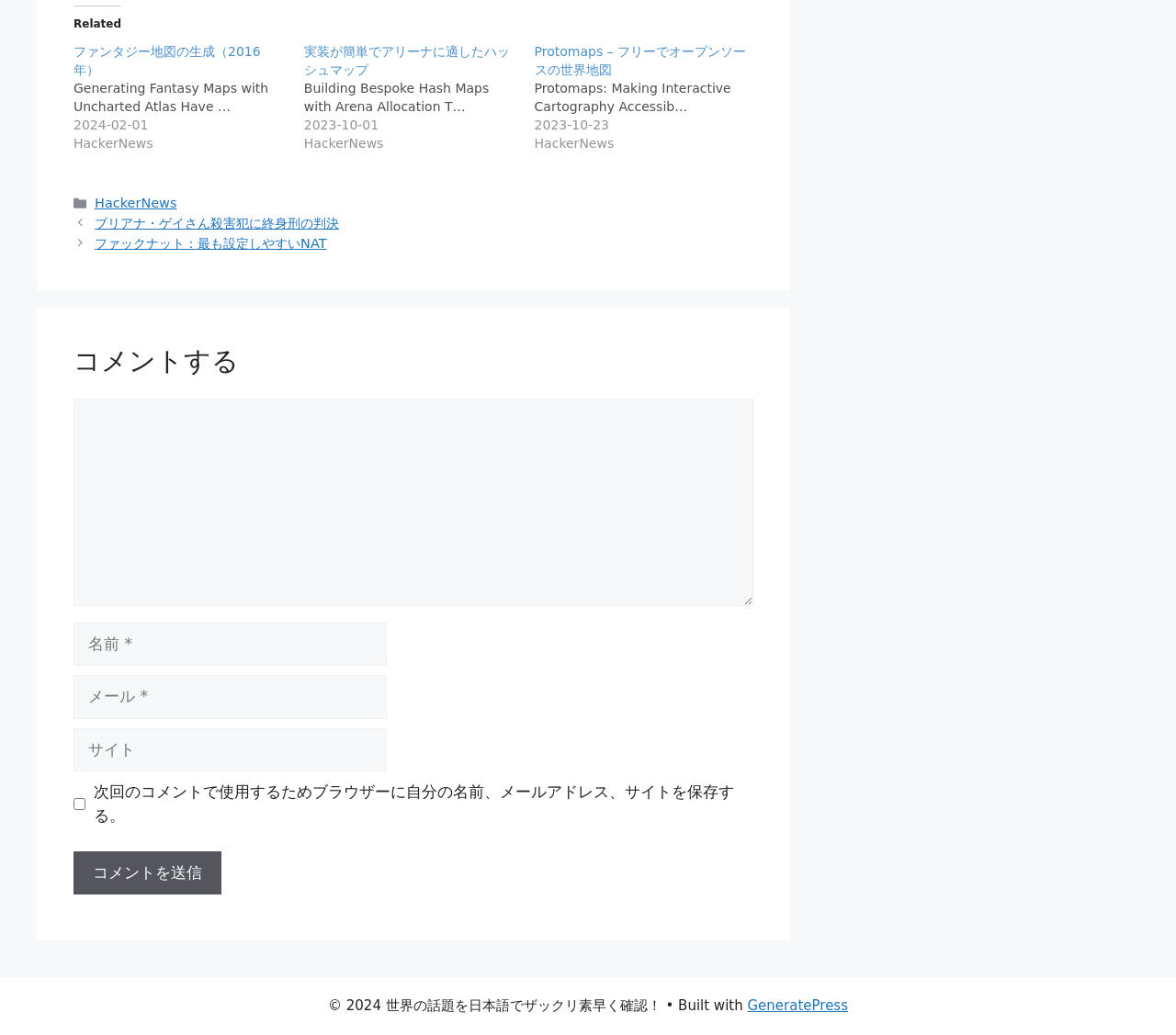What is the title of the first related post?
Use the information from the screenshot to give a comprehensive response to the question.

The first related post is identified by its heading element, which contains the text 'ファンタジー地図の生成（2016年）'. This title is also a link, indicating that it can be clicked to access the full post.